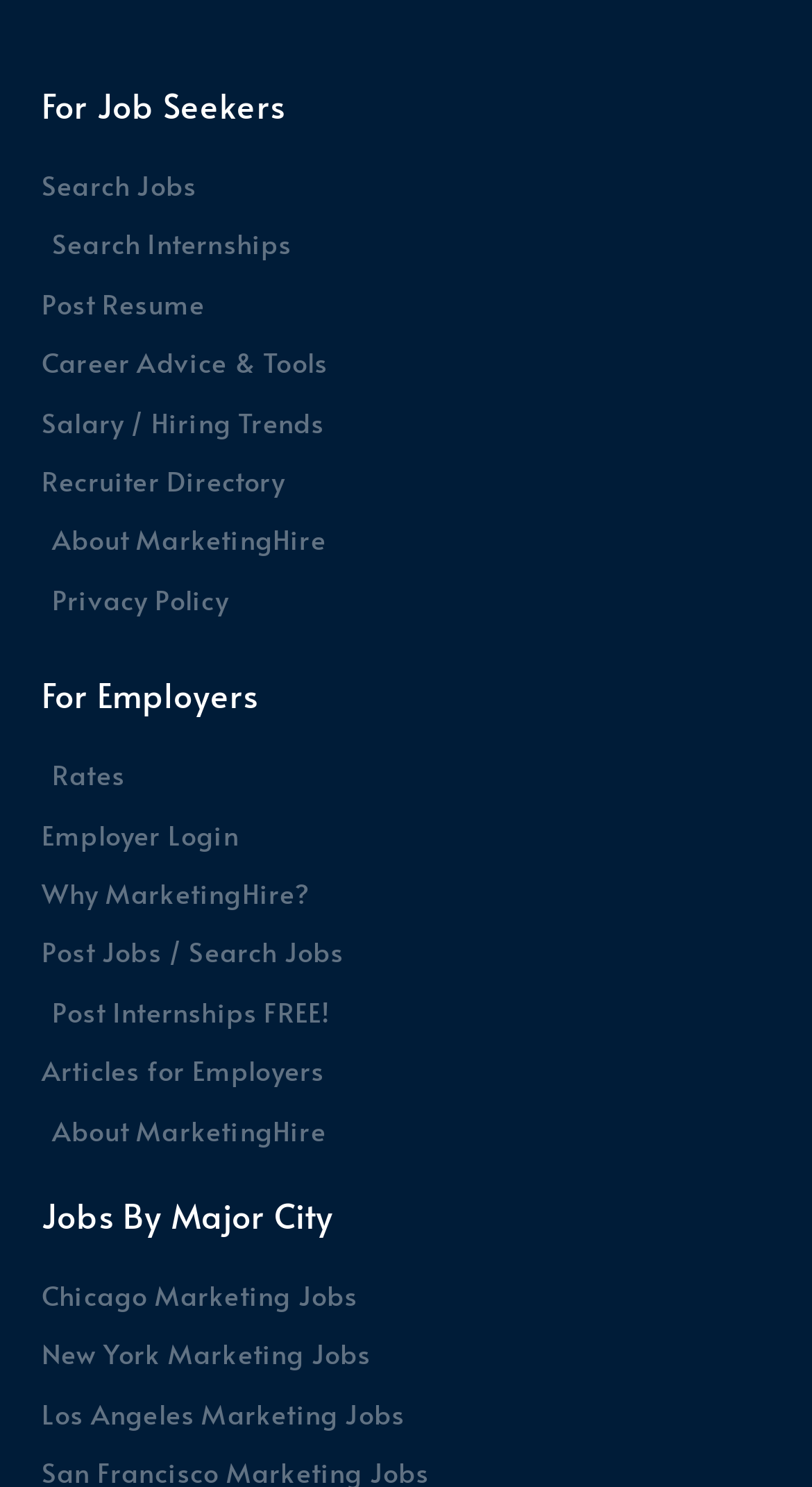Please provide a one-word or short phrase answer to the question:
What is the last link under 'For Employers' section?

About MarketingHire